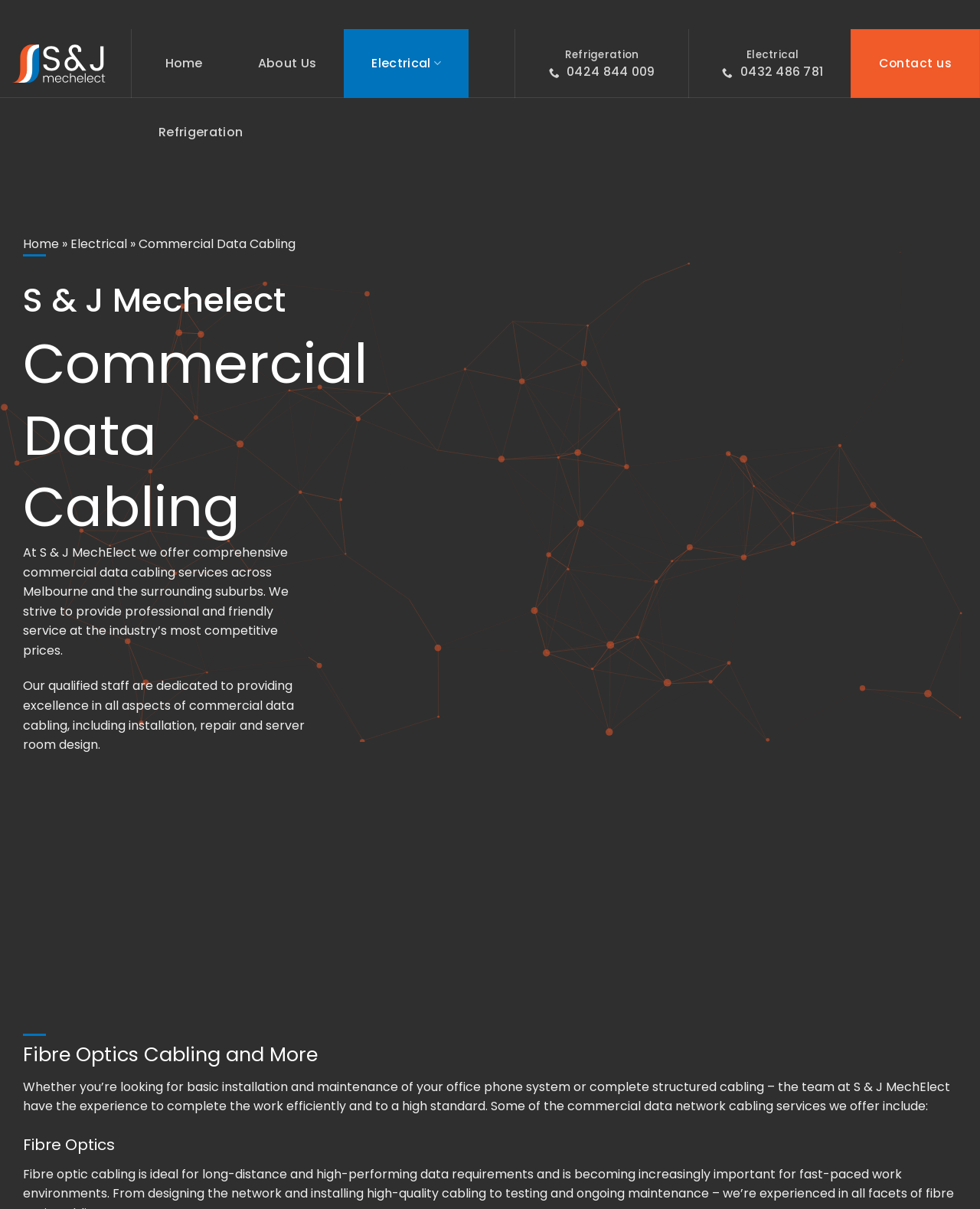Analyze the image and deliver a detailed answer to the question: What is the primary location of S & J MechElect's services?

The webpage states that S & J MechElect offers commercial data cabling services across Melbourne and the surrounding suburbs, indicating that Melbourne is the primary location of their services.